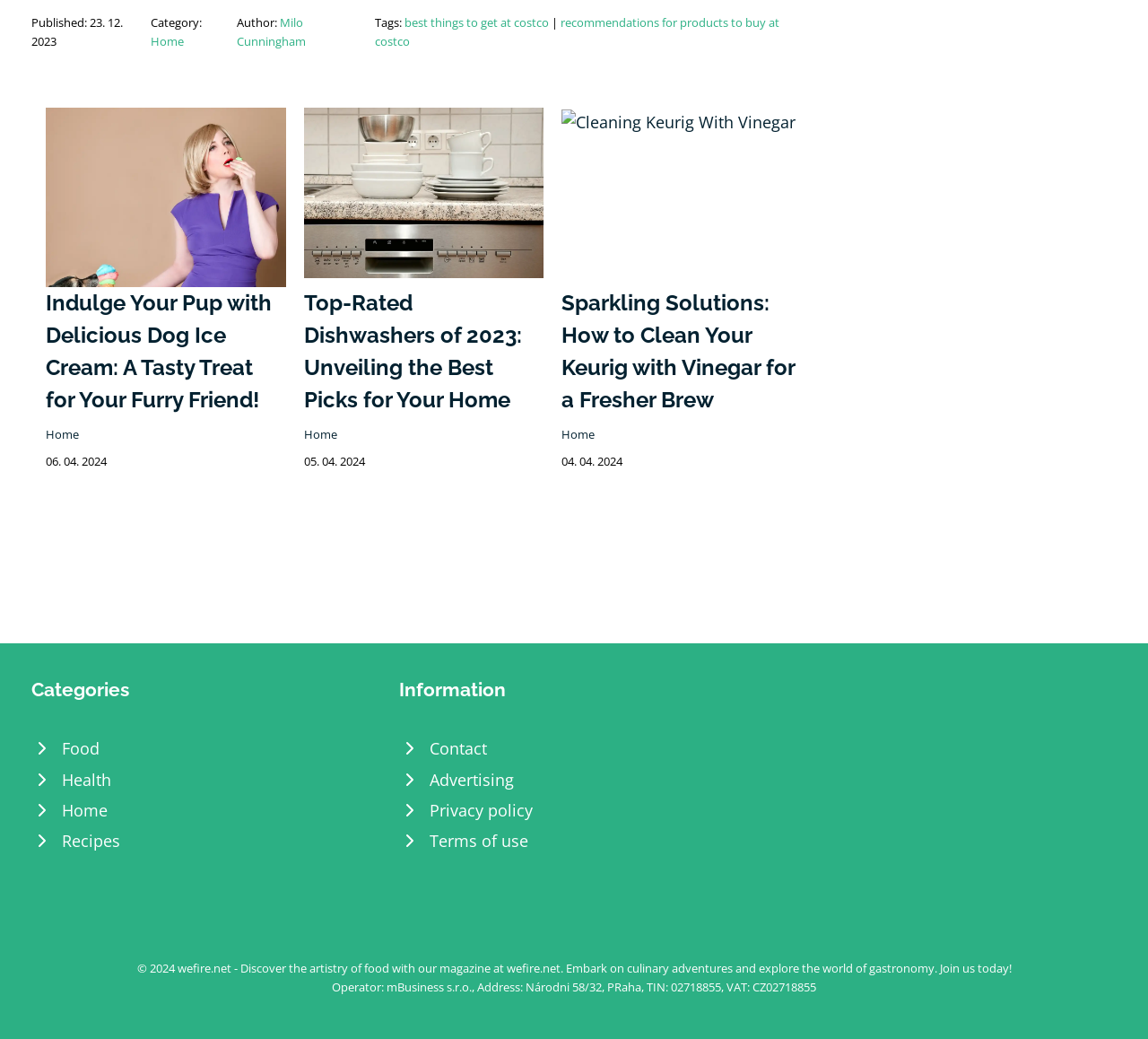Please give a one-word or short phrase response to the following question: 
How many articles are on this webpage?

3